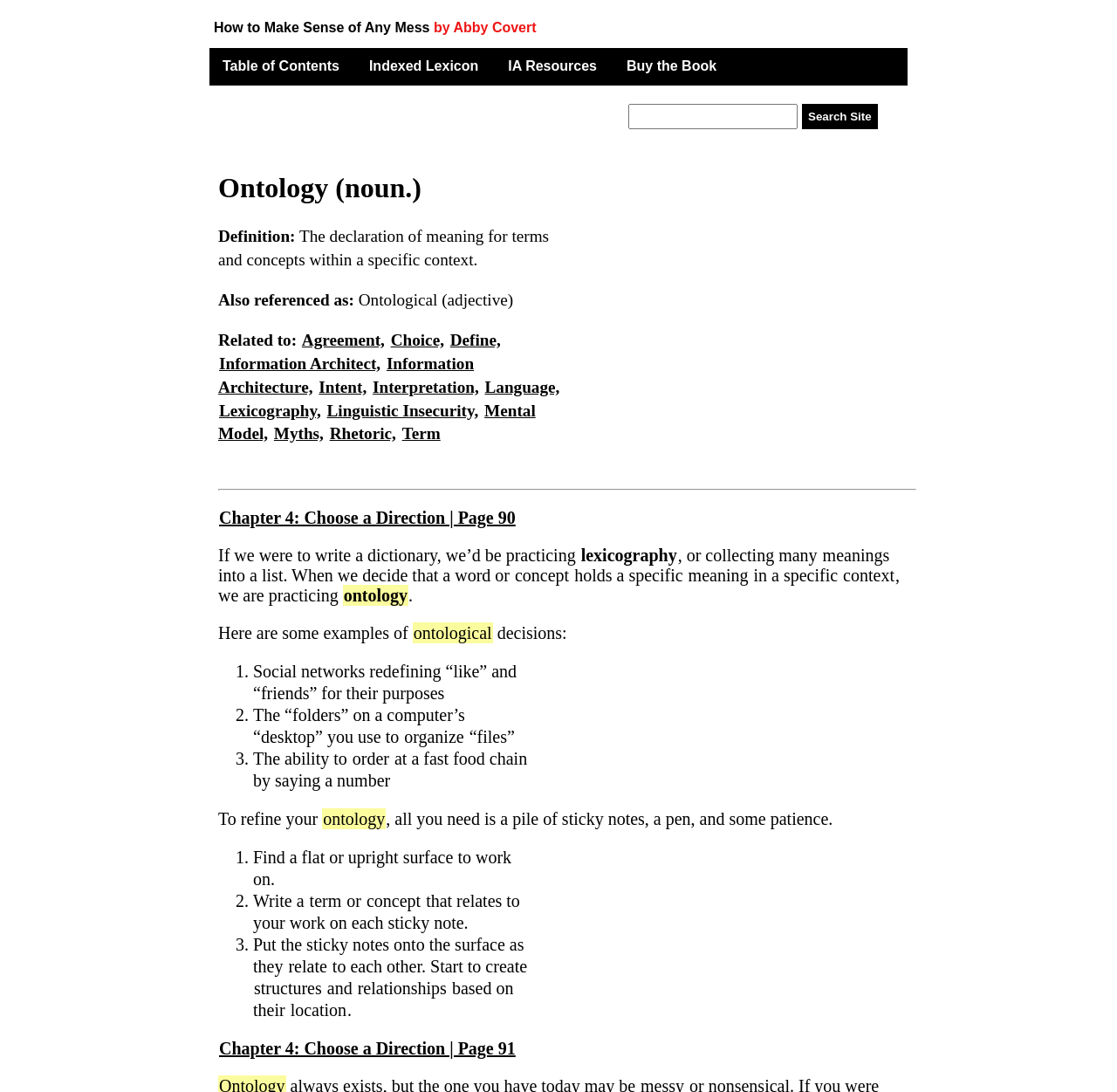Generate a comprehensive description of the webpage content.

This webpage is about Information Architecture, specifically based on a book by Abby Covert. At the top, there is a heading "How to Make Sense of Any Mess by Abby Covert" with a link to the author's name. Below this, there are five links: "Table of Contents", "Indexed Lexicon", "IA Resources", "Buy the Book", and a search box with a "Search Site" button.

The main content of the page is divided into sections. The first section has a heading "Ontology (noun.)" with a definition and related terms. There are several links to related concepts, such as "Agreement", "Choice", "Define", and "Information Architect".

The next section appears to be an excerpt from the book, discussing the concept of ontology and its relation to lexicography. There are several links to terms like "lexicography", "meaning", "context", and "ontology" within this section.

Following this, there are three numbered lists with examples of ontological decisions, such as social networks redefining "like" and "friends", and the use of folders on a computer desktop. Each list item has a link to a related term, like "organize" or "order".

The final section provides instructions on how to refine one's ontology, using sticky notes and a pen. There are three steps, each with a list marker and a brief description, including links to terms like "term", "concept", "relate", "structures", and "relationships".

At the bottom of the page, there are links to "Chapter 4: Choose a Direction | Page 90" and "Chapter 4: Choose a Direction | Page 91".